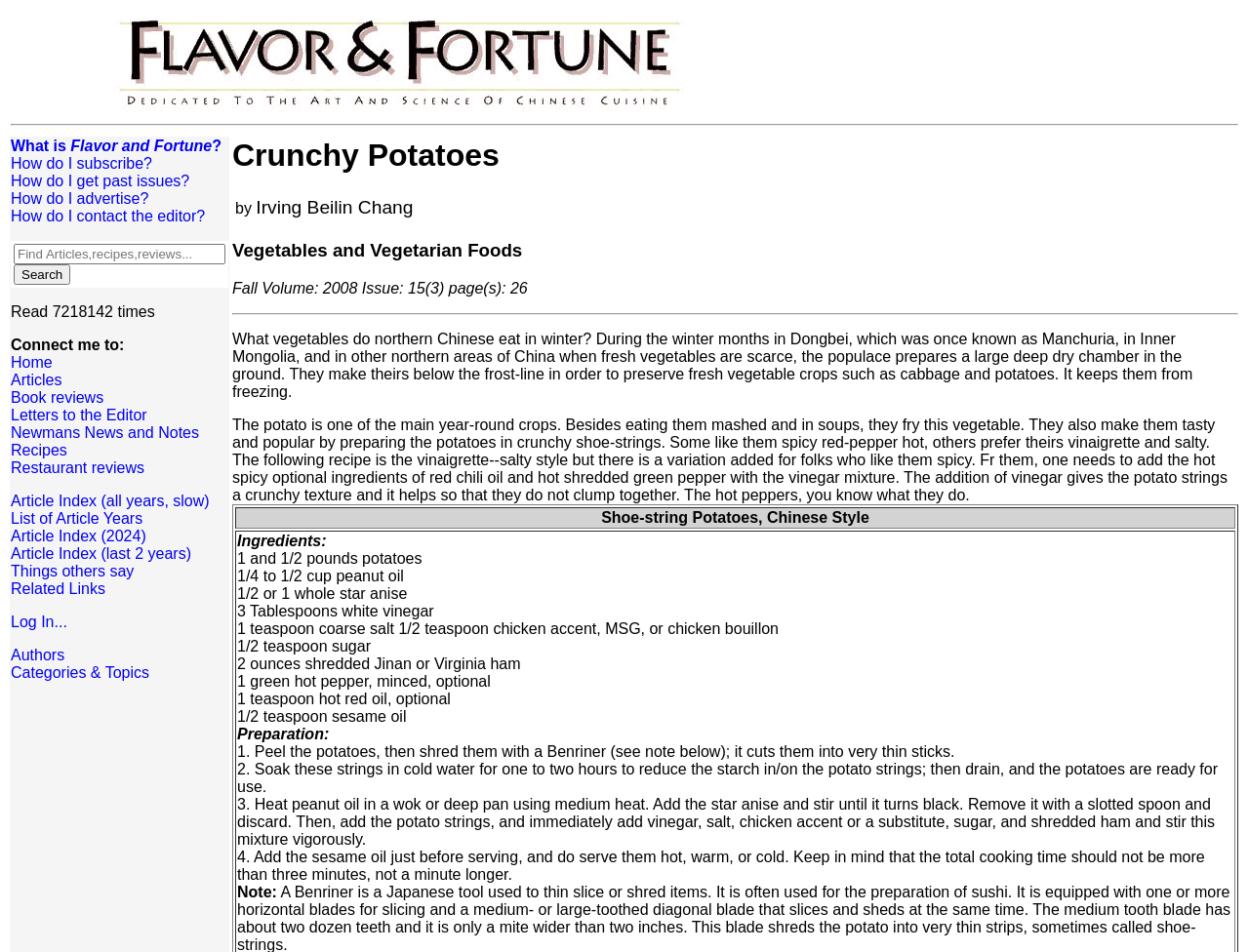Reply to the question with a brief word or phrase: What is the logo of the website?

Logo